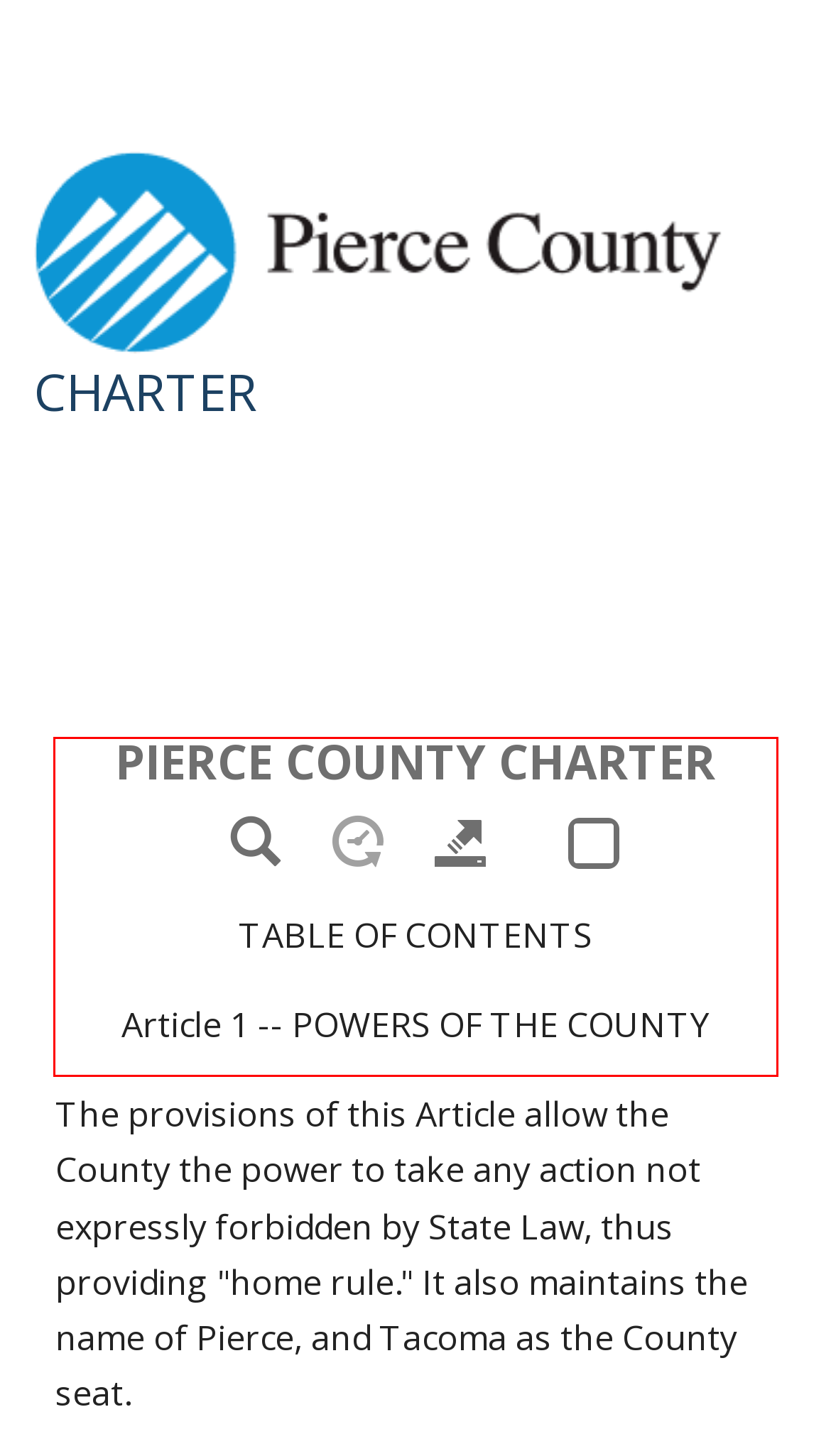Given a webpage screenshot, identify the text inside the red bounding box using OCR and extract it.

The provisions of this Article allow the County the power to take any action not expressly forbidden by State Law, thus providing "home rule." It also maintains the name of Pierce, and Tacoma as the County seat.